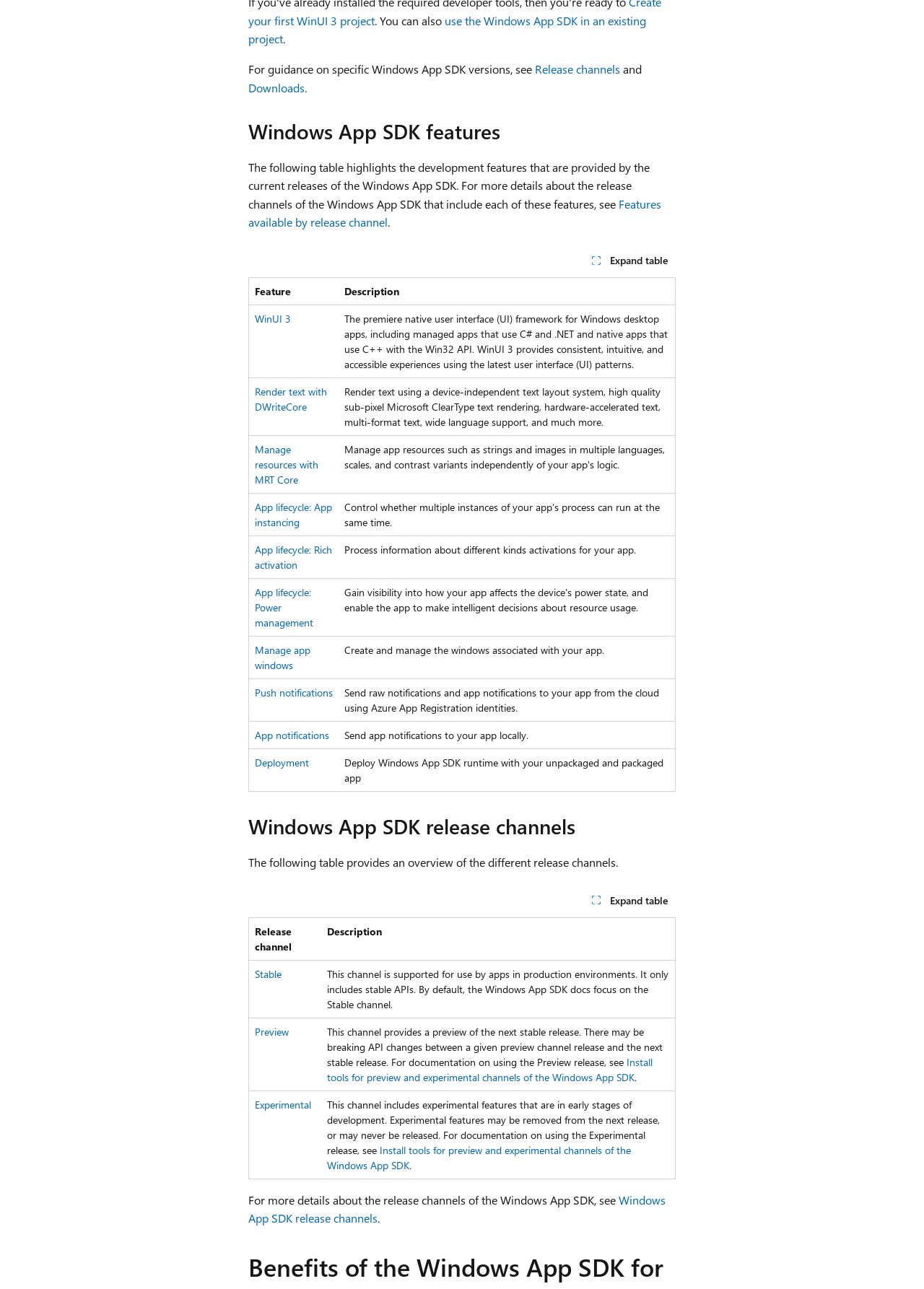Please specify the bounding box coordinates of the region to click in order to perform the following instruction: "Click on the link to learn about human growth hormone".

None